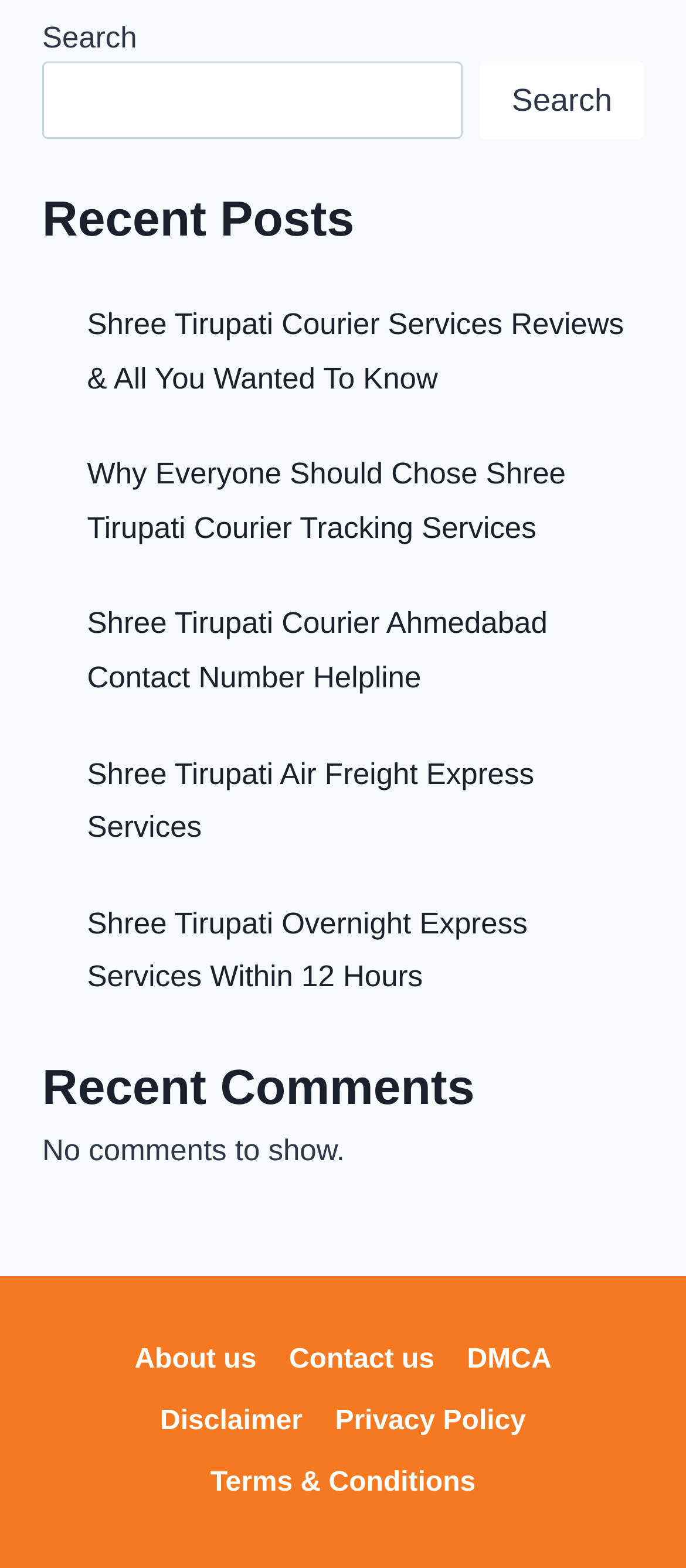Extract the bounding box coordinates for the HTML element that matches this description: "Privacy Policy". The coordinates should be four float numbers between 0 and 1, i.e., [left, top, right, bottom].

[0.465, 0.887, 0.79, 0.927]